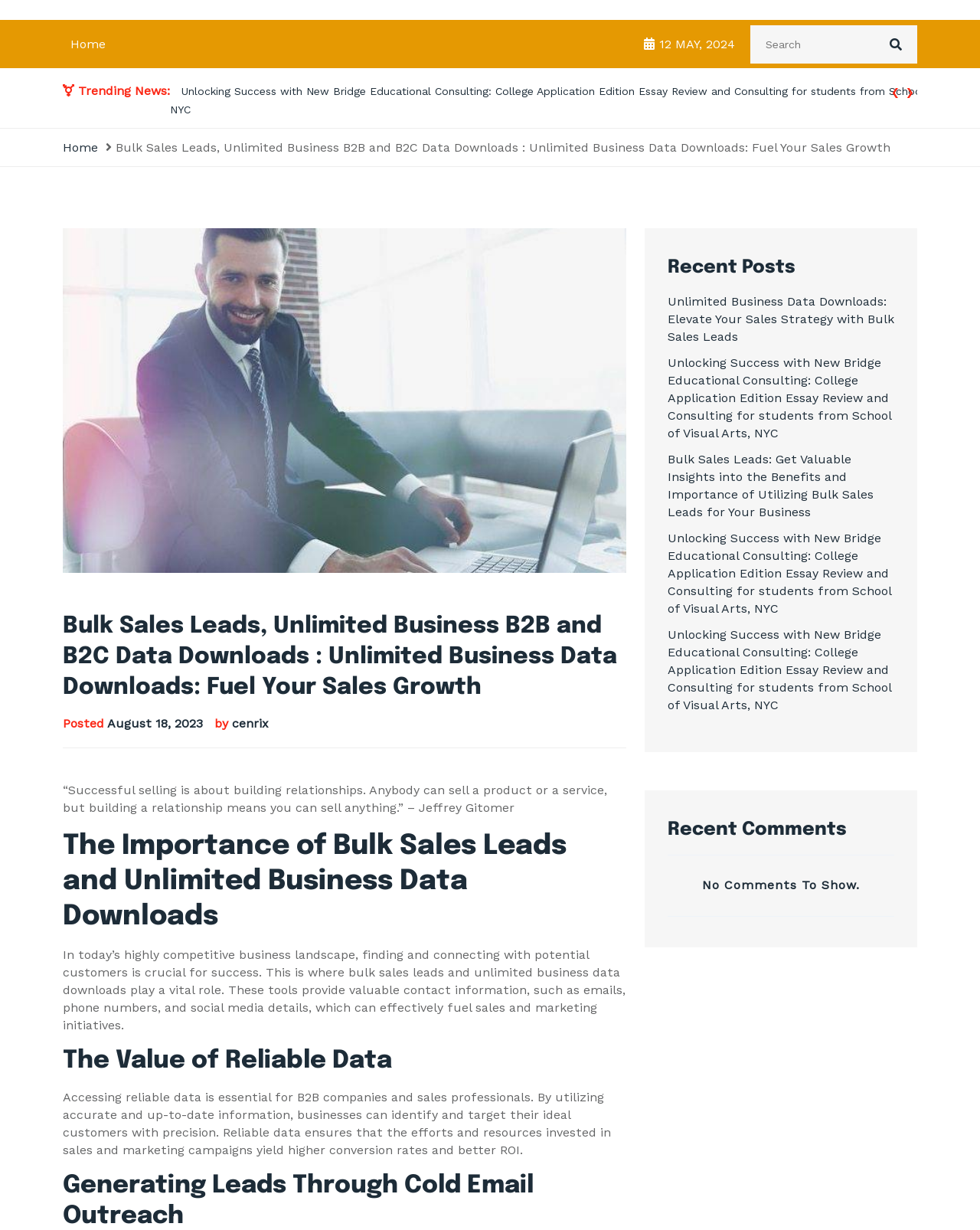Are there any comments on the webpage?
Provide a detailed and extensive answer to the question.

I looked at the 'Recent Comments' section and found a message saying 'No Comments To Show.', which indicates that there are no comments on the webpage.